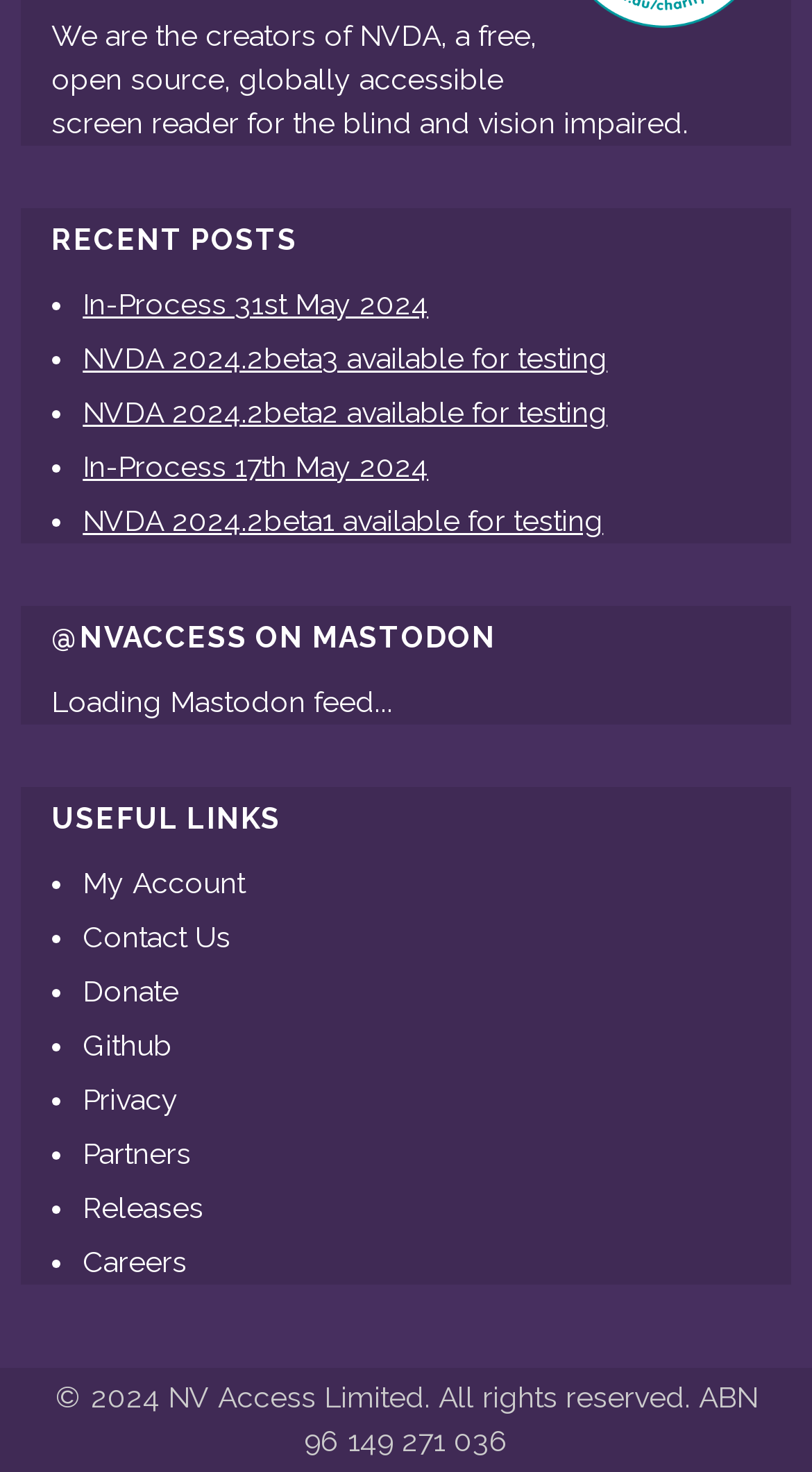Please locate the bounding box coordinates of the region I need to click to follow this instruction: "Follow NV Access on Mastodon".

[0.063, 0.412, 0.937, 0.448]